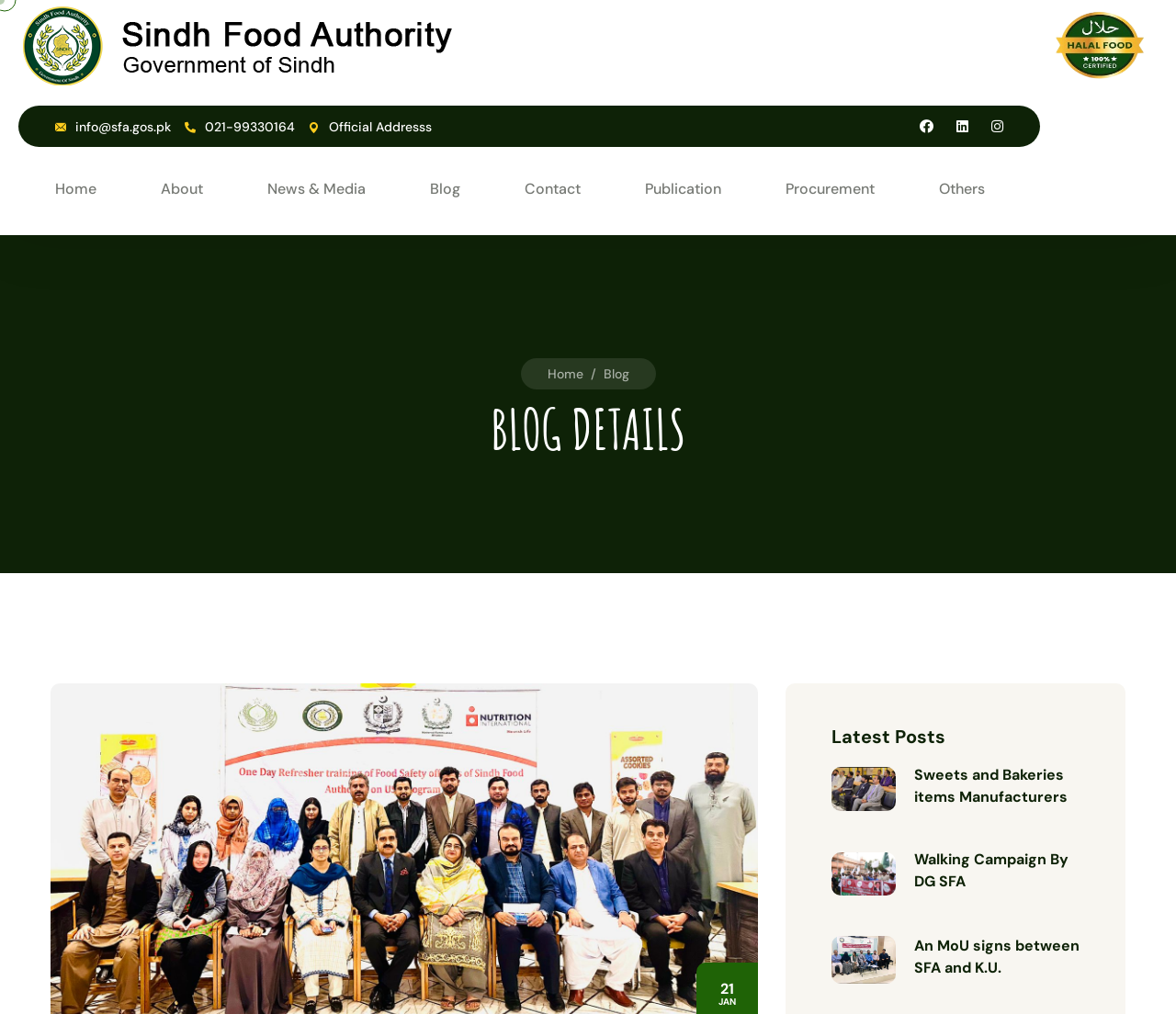Please locate the bounding box coordinates of the element that should be clicked to achieve the given instruction: "Contact the Sindh Food Authority".

[0.446, 0.173, 0.494, 0.2]